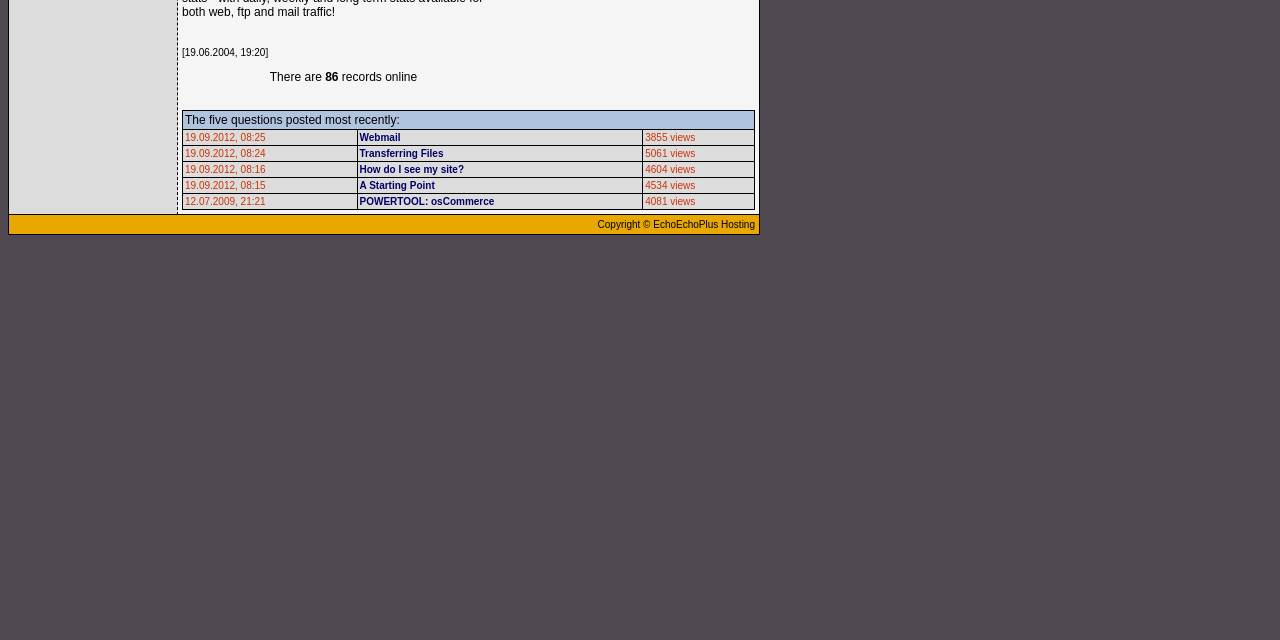Given the description of a UI element: "Slavery Statement", identify the bounding box coordinates of the matching element in the webpage screenshot.

None